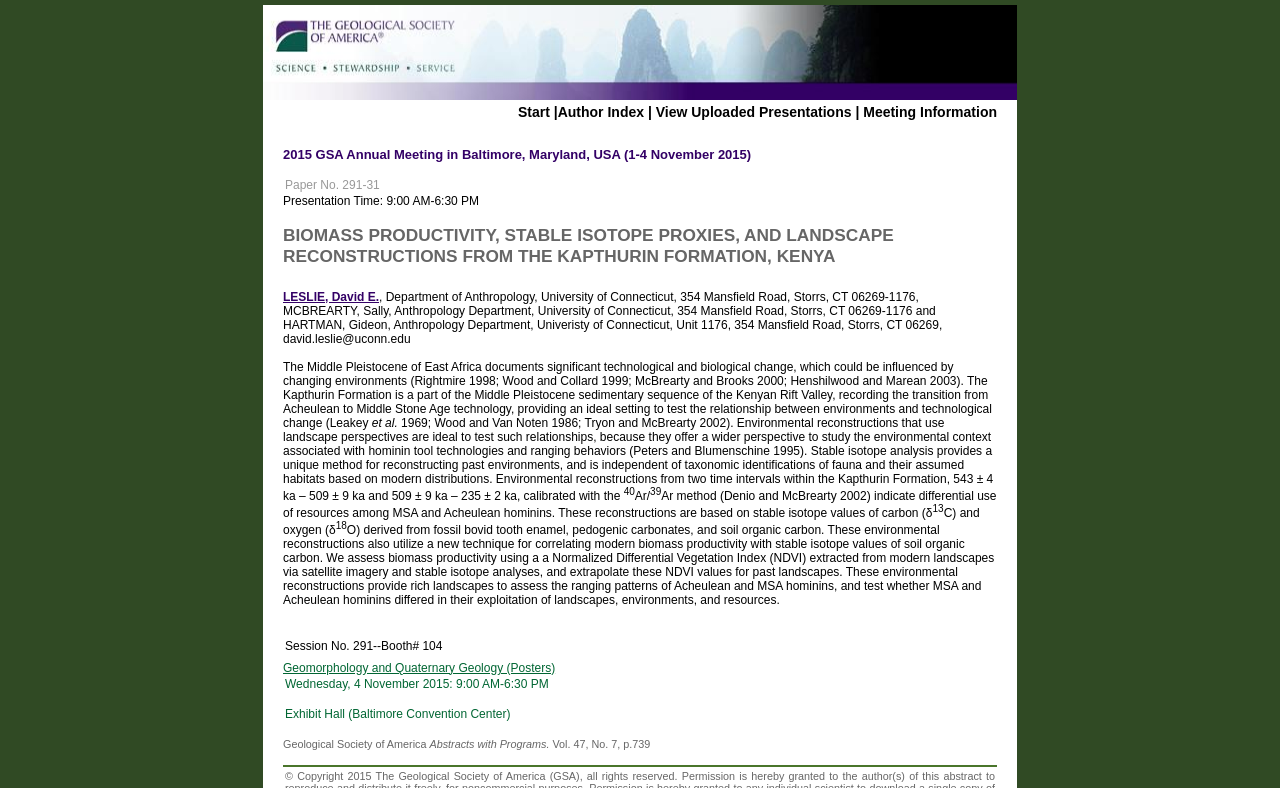Reply to the question below using a single word or brief phrase:
What is the department of the author Leslie?

Department of Anthropology